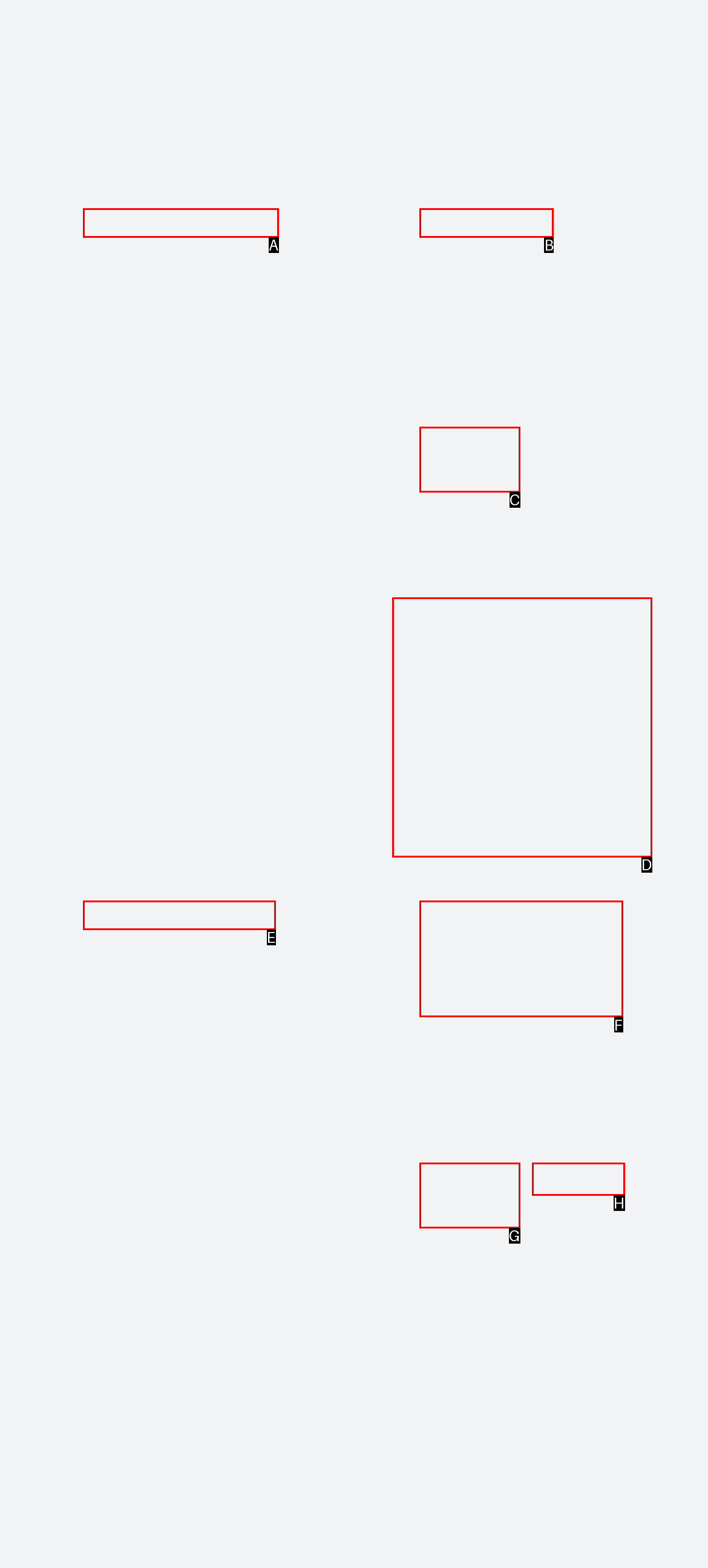Determine which HTML element corresponds to the description: Add to basket. Provide the letter of the correct option.

G